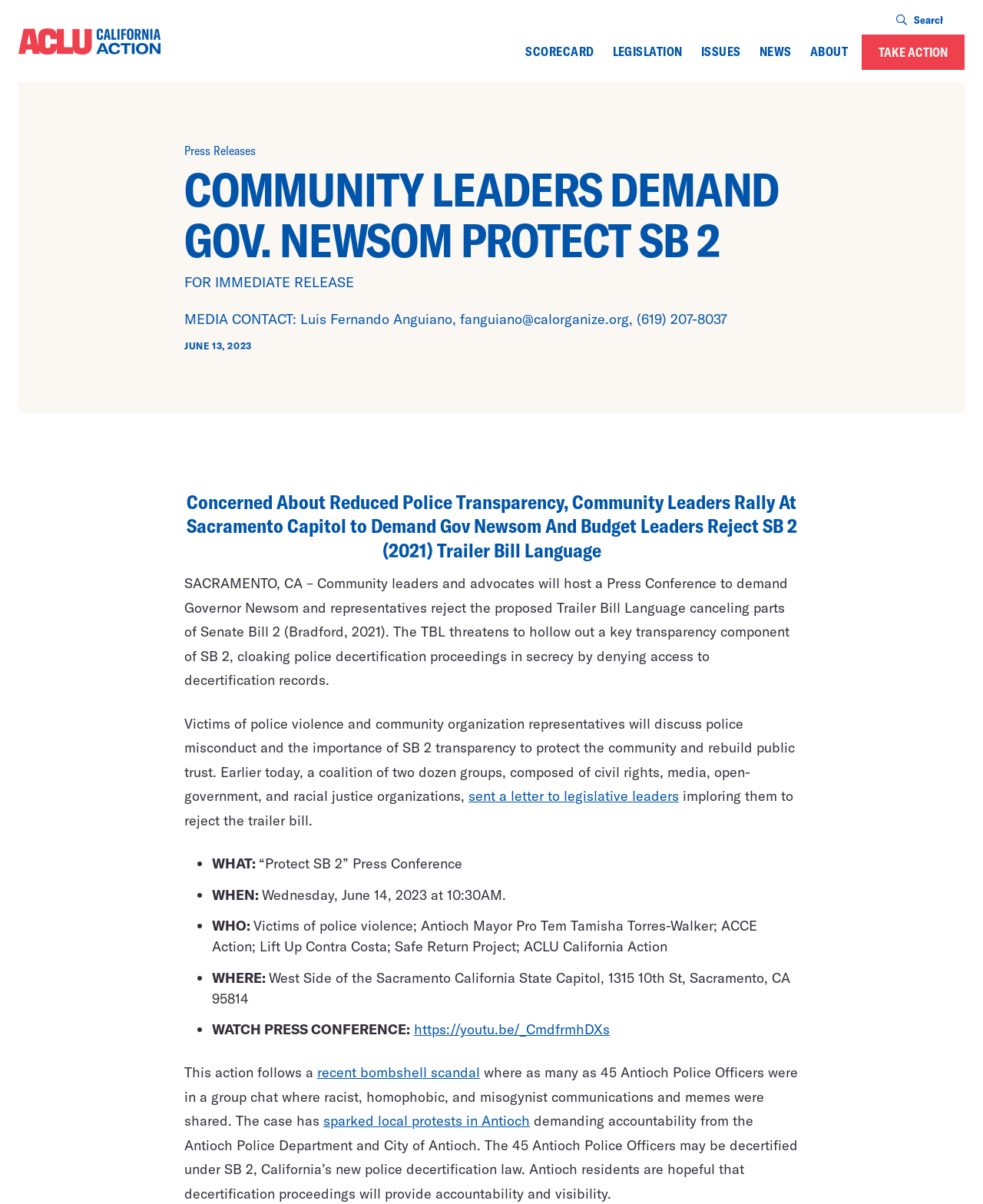Examine the image and give a thorough answer to the following question:
How many links are there in the main navigation?

I counted the links in the main navigation bar, which are 'TAKE ACTION', 'SCORECARD', 'LEGISLATION', 'ISSUES', 'NEWS', 'ABOUT', and several issue-specific links. There are 7 links in total.